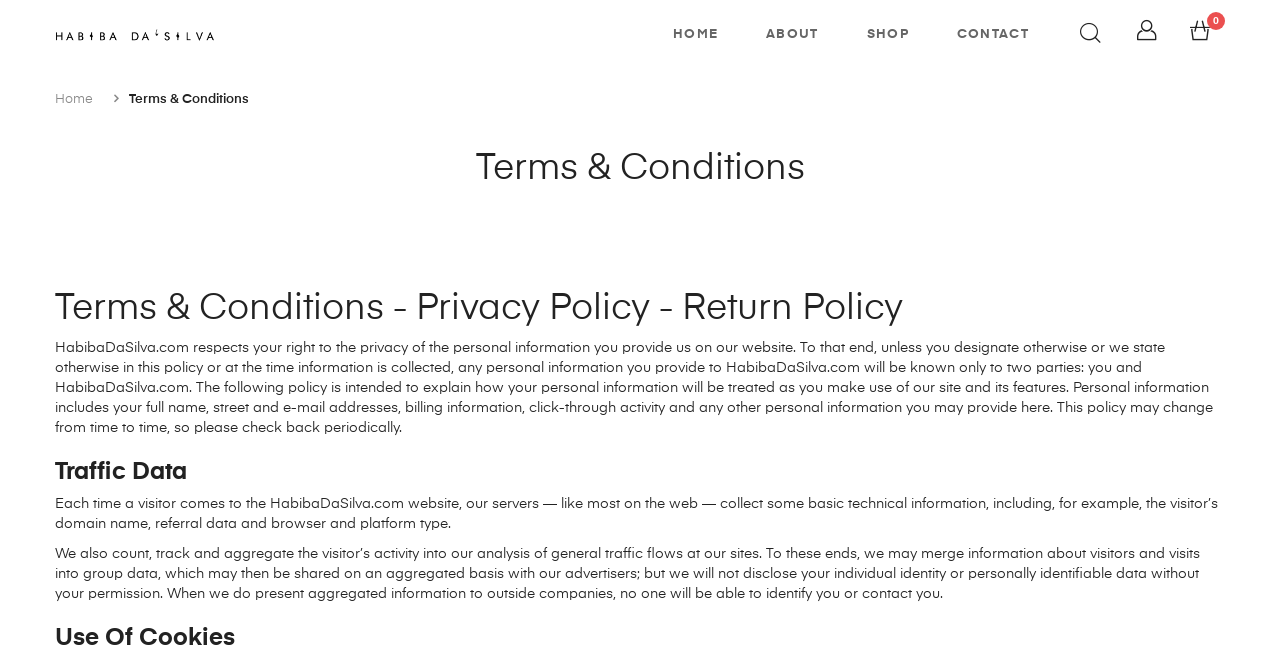What is done with the visitor's activity data?
Look at the image and answer with only one word or phrase.

Counted, tracked, and aggregated